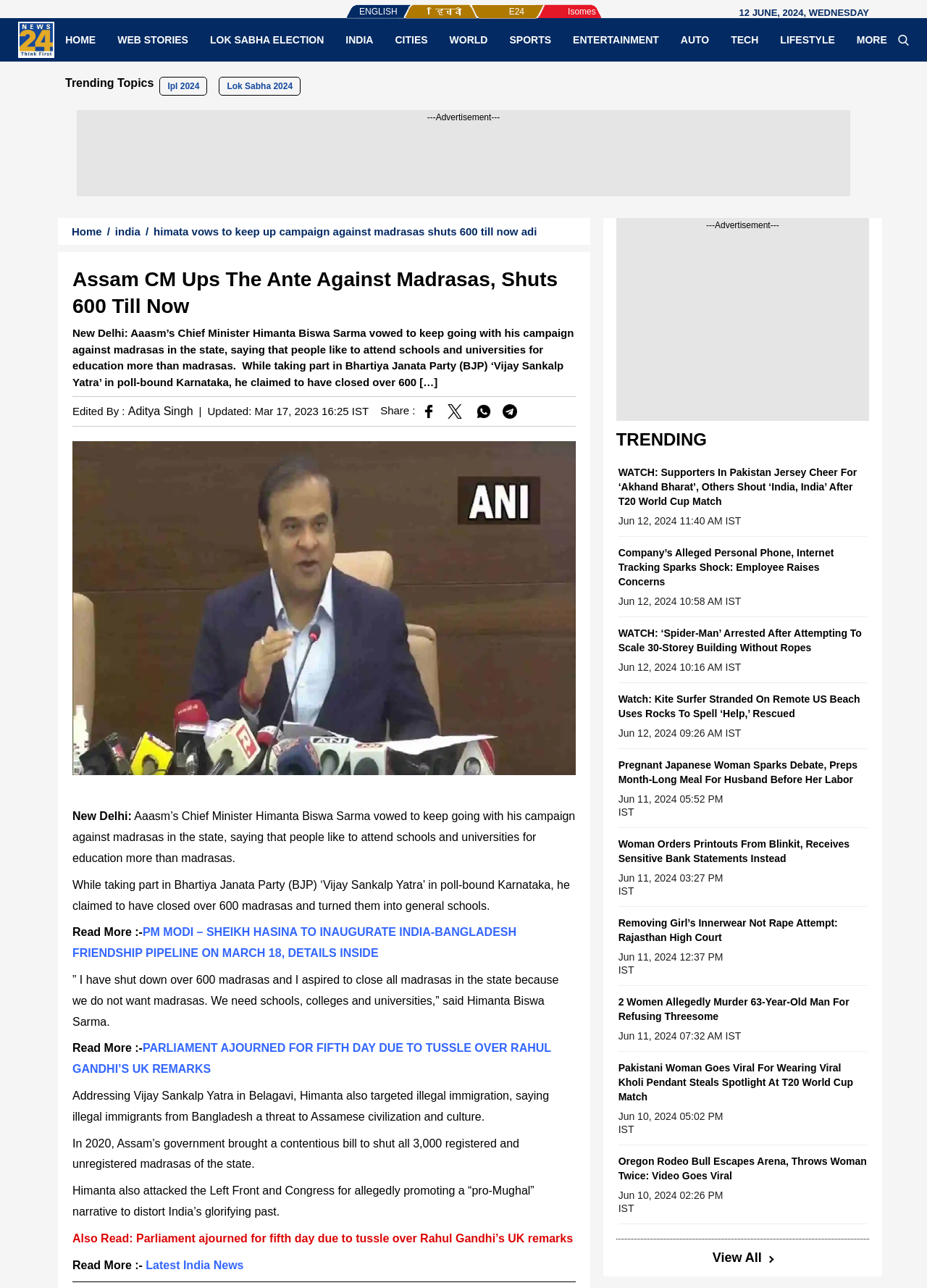Find the bounding box coordinates for the element described here: "Auto".

[0.722, 0.026, 0.777, 0.036]